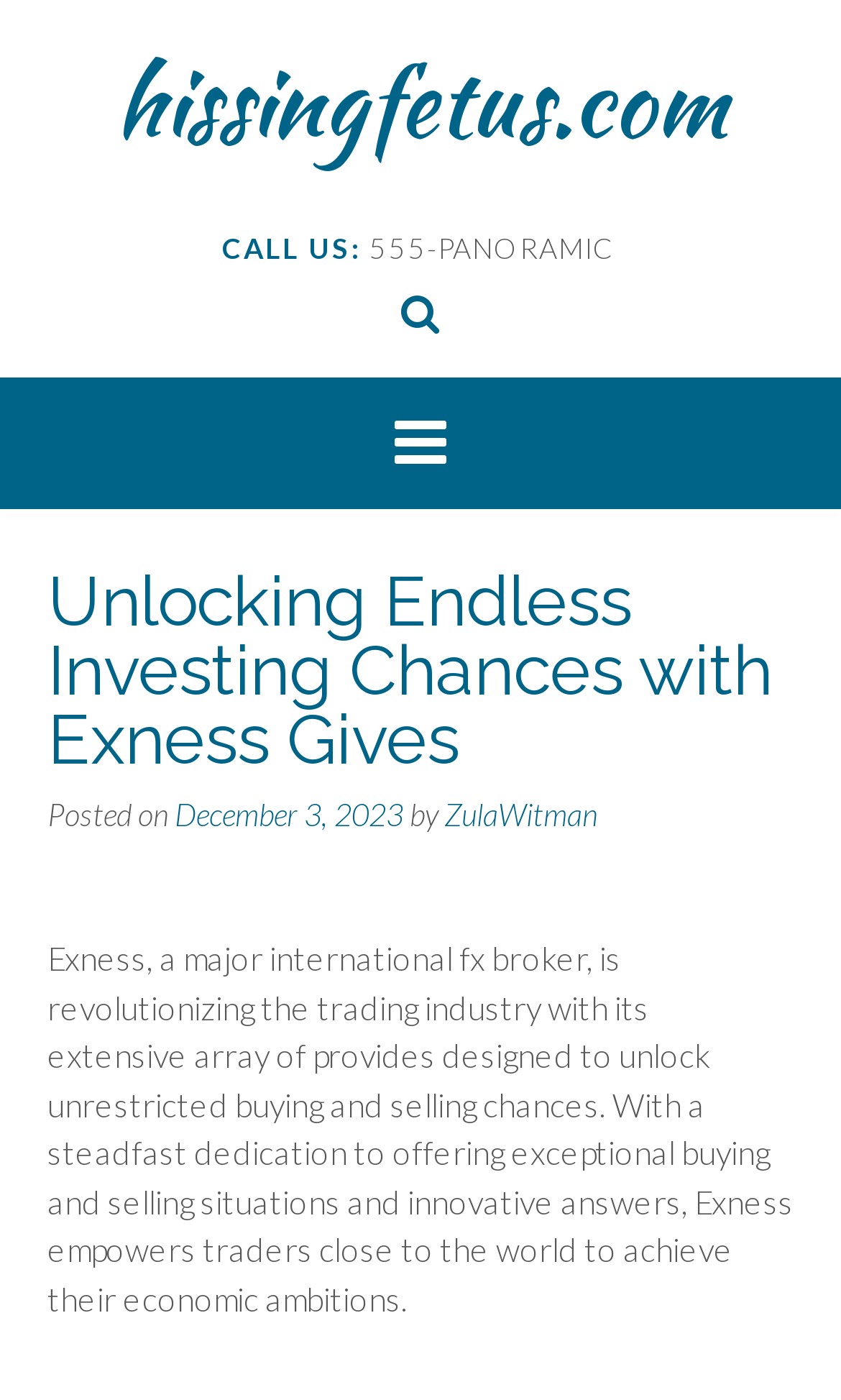Who is the author of the article?
Ensure your answer is thorough and detailed.

I found the author's name by looking at the link element that says 'by' and the adjacent link element that displays the author's name.